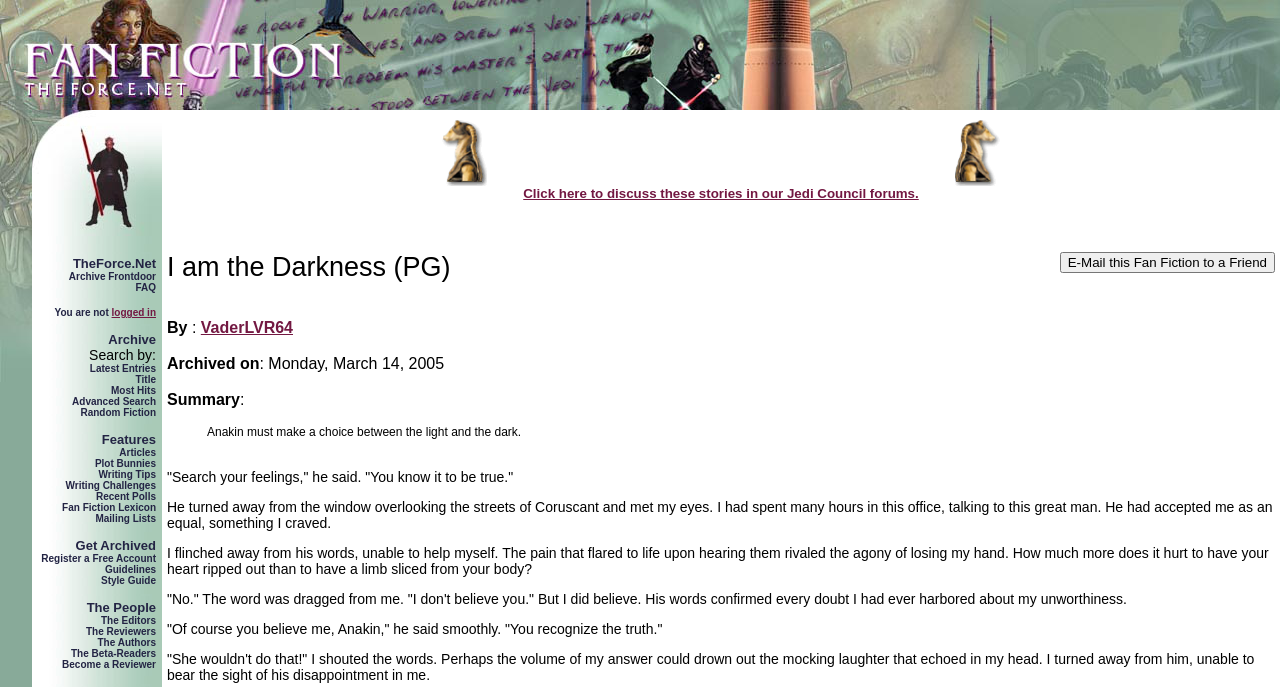What is the rating of the fan fiction story?
Please provide a single word or phrase as the answer based on the screenshot.

PG